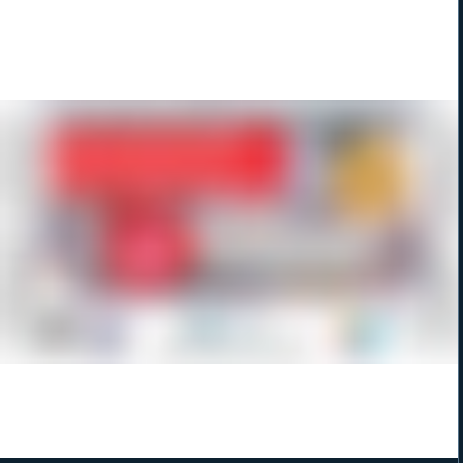Offer a detailed narrative of what is shown in the image.

The image showcases promotional material for the upcoming "Literacy Legacy in Georgia - Summer 2024" event. The design prominently features vibrant colors, with a bold red banner at the top that captures attention. In the center, there is engaging visual content that likely represents themes of literacy and education, and it may include icons or graphics related to books or learning activities. Below the main title, additional information is layered, potentially highlighting the date and location details, creating an inviting atmosphere for prospective attendees. The overall layout is designed to attract interest and encourage participation in this educational initiative taking place in Georgia.